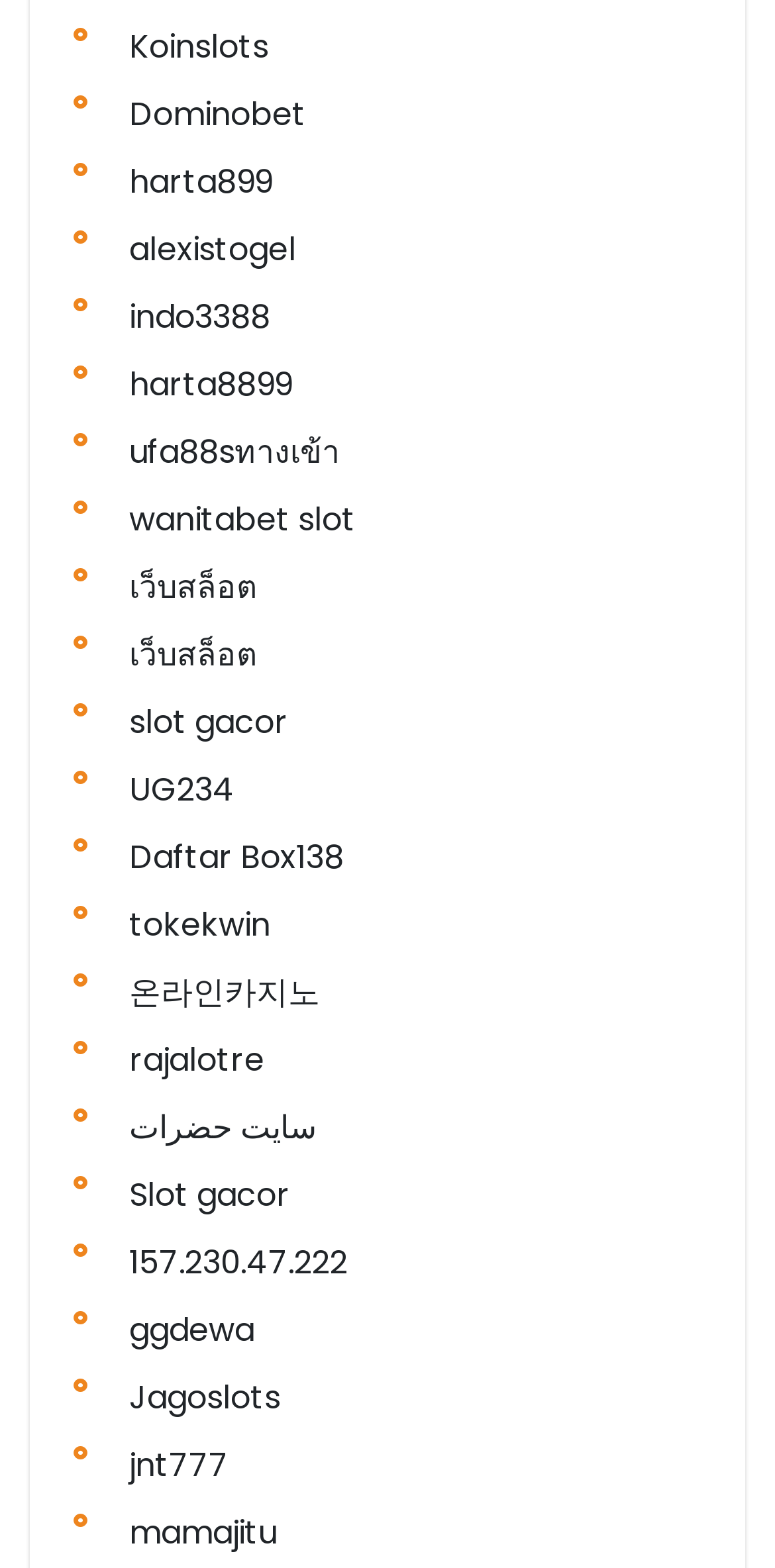Answer the question below with a single word or a brief phrase: 
Are there any images on the webpage?

No